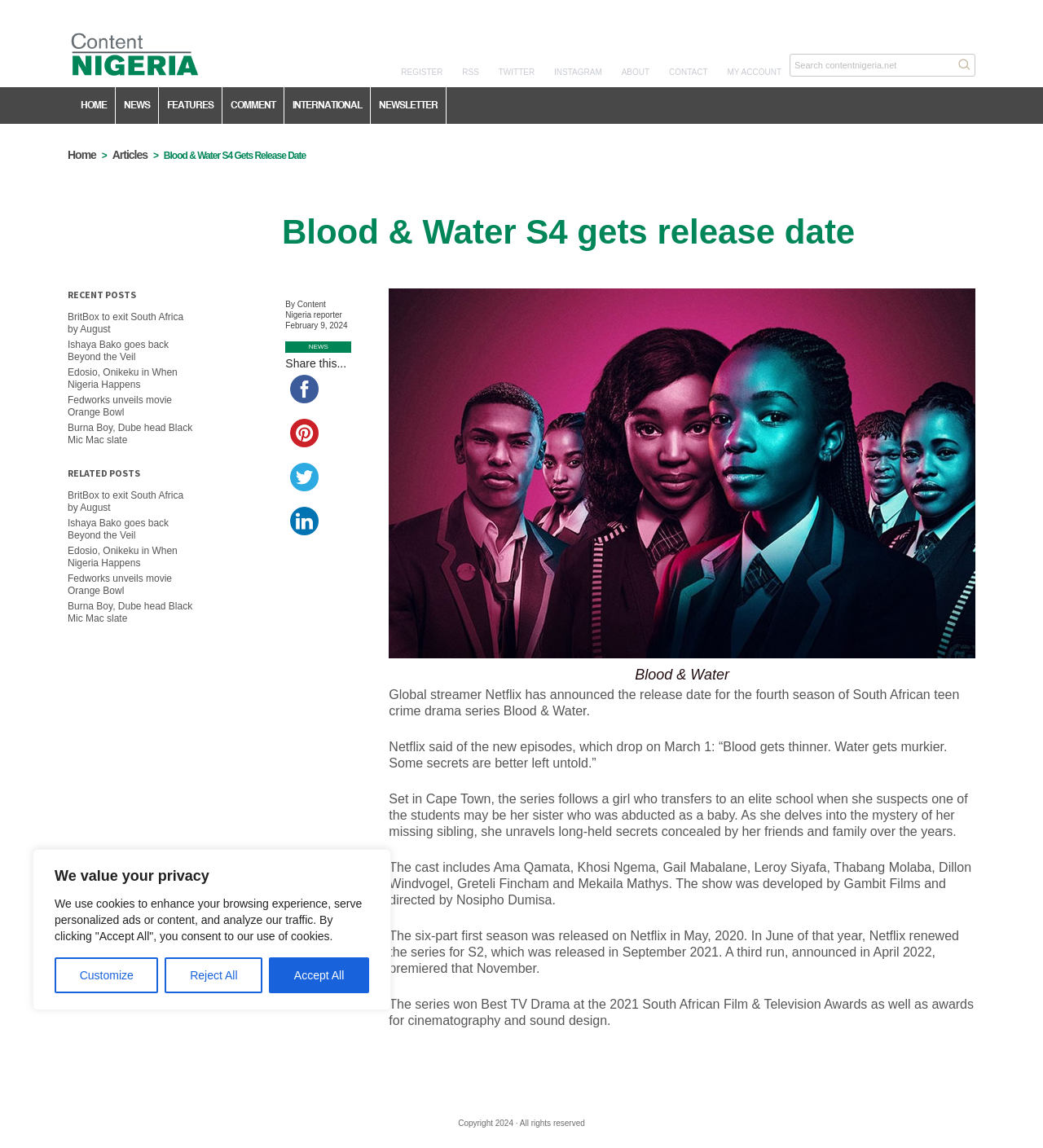What is the name of the production company that developed the series?
Based on the image, give a one-word or short phrase answer.

Gambit Films